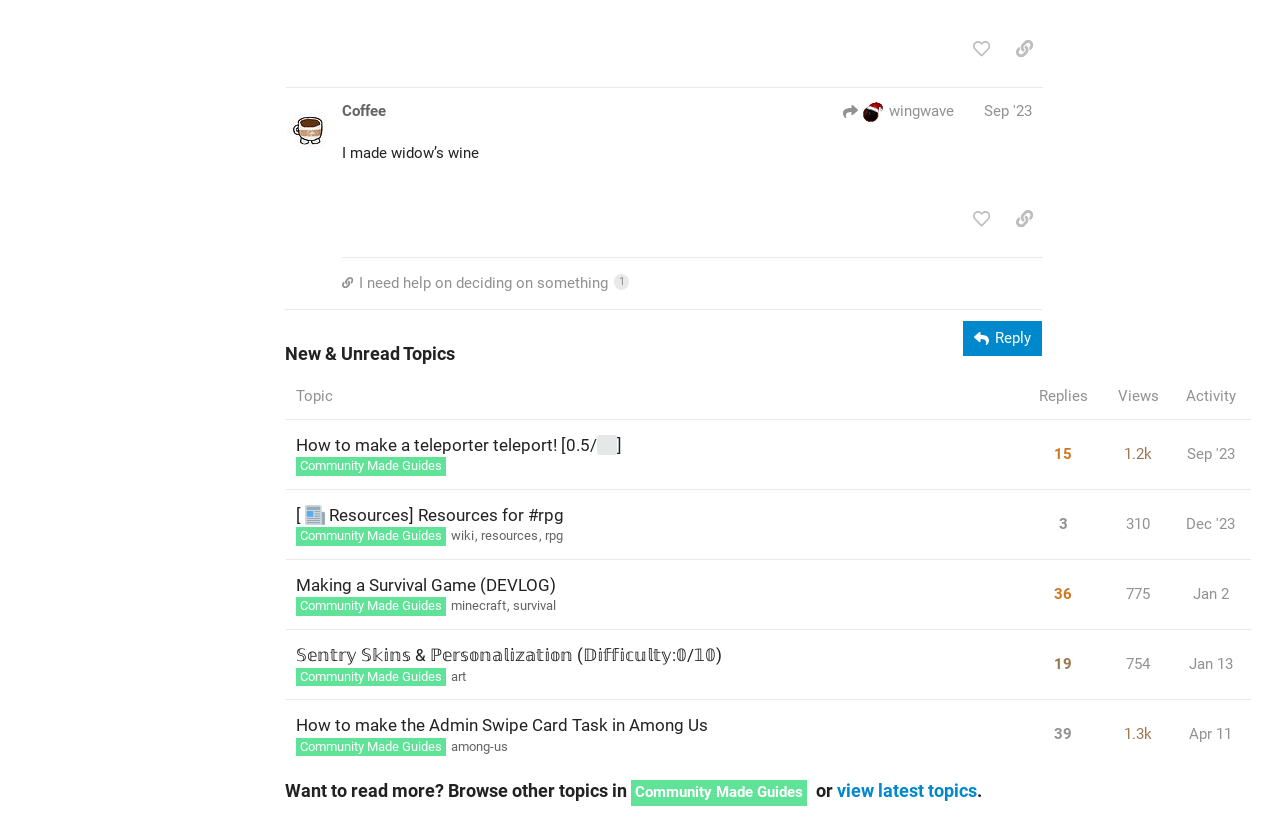Provide the bounding box coordinates of the HTML element described as: "𝕊𝕖𝕟𝕥𝕣𝕪 𝕊𝕜𝕚𝕟𝕤 & ℙ𝕖𝕣𝕤𝕠𝕟𝕒𝕝𝕚𝕫𝕒𝕥𝕚𝕠𝕟 (𝔻𝕚𝕗𝕗𝕚𝕔𝕦𝕝𝕥𝕪:𝟘/𝟙𝟘)". The bounding box coordinates should be four float numbers between 0 and 1, i.e., [left, top, right, bottom].

[0.231, 0.761, 0.564, 0.822]